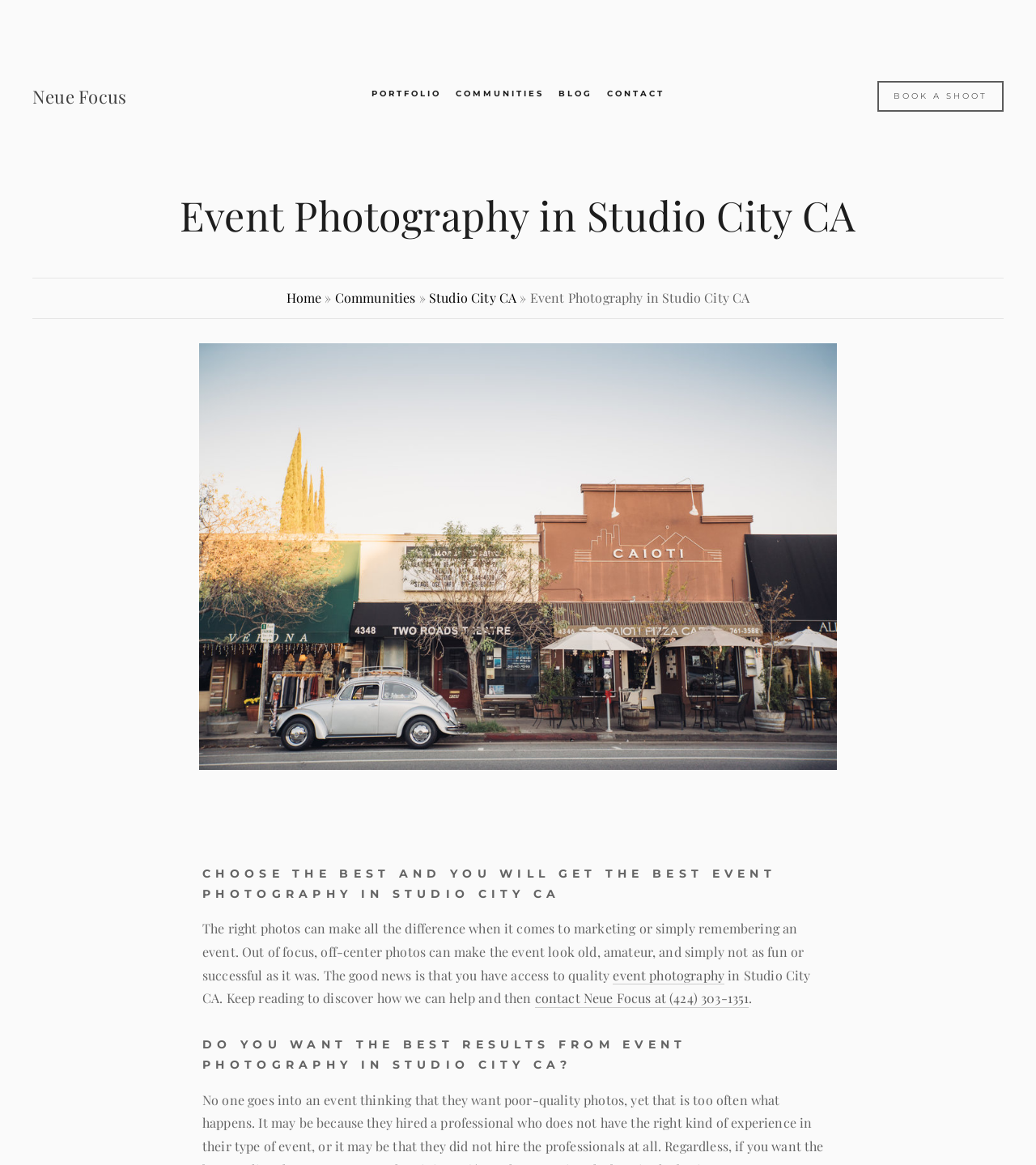Find the primary header on the webpage and provide its text.

Event Photography in Studio City CA